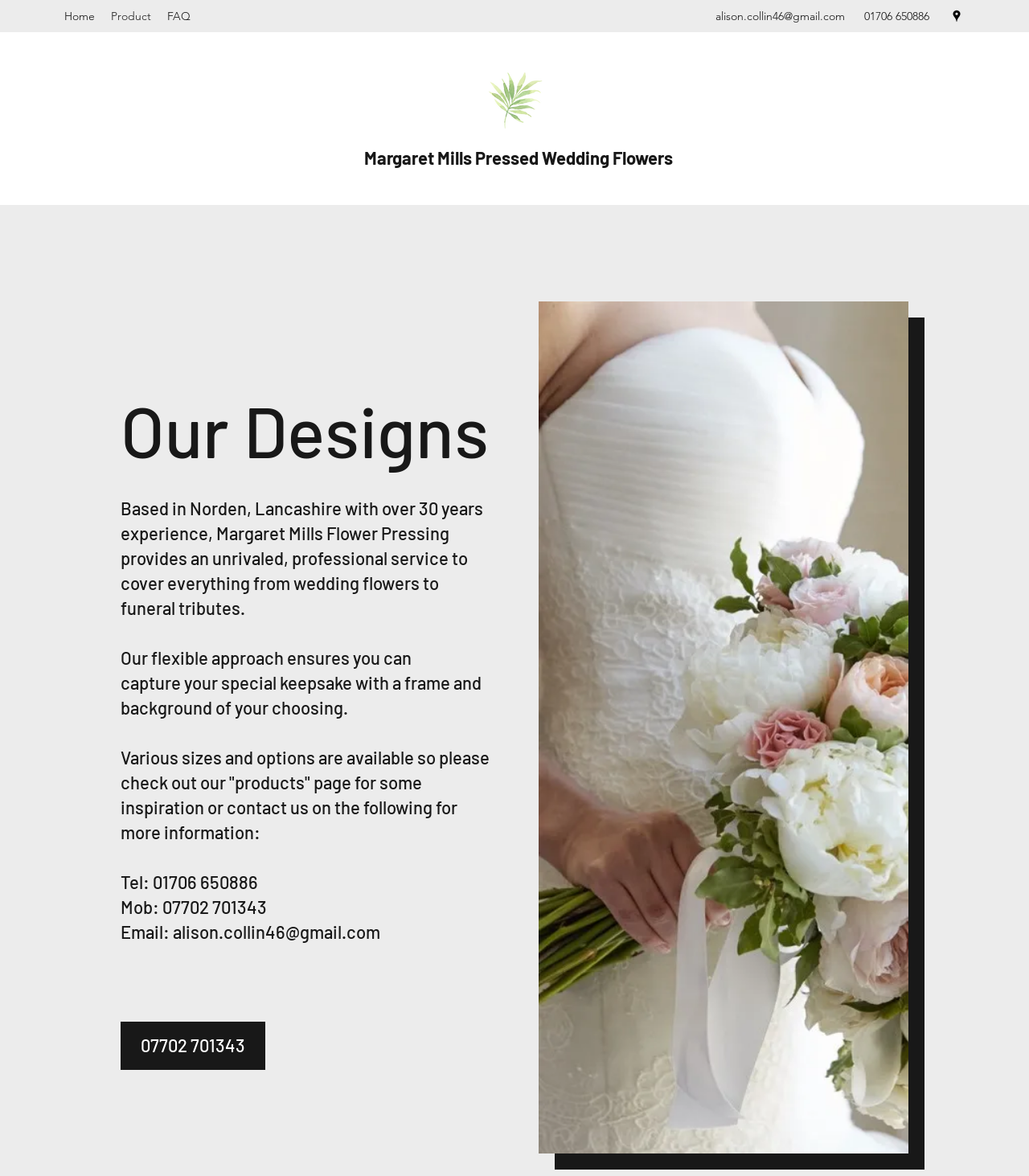Please specify the bounding box coordinates of the element that should be clicked to execute the given instruction: 'go to home page'. Ensure the coordinates are four float numbers between 0 and 1, expressed as [left, top, right, bottom].

[0.055, 0.003, 0.1, 0.024]